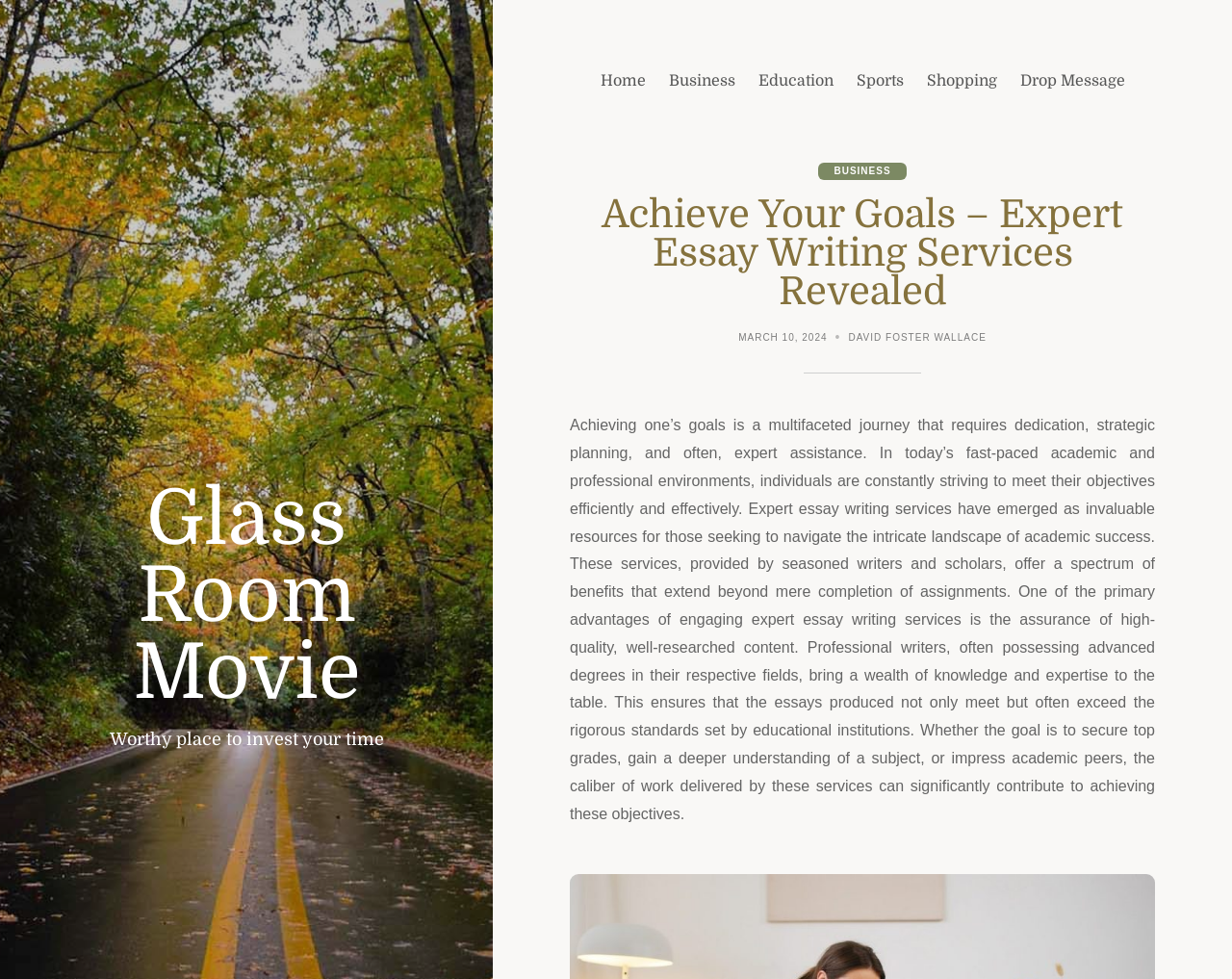Generate an in-depth caption that captures all aspects of the webpage.

The webpage is about the movie "Glass Room" and appears to be a blog or article page. At the top, there is a heading with the title "Glass Room Movie" which is also a link. Below this, there is a static text that reads "Worthy place to invest your time".

On the top-right side, there is a navigation menu with links to different categories such as "Home", "Business", "Education", "Sports", "Shopping", and "Drop Message". The "Drop Message" link has a sub-menu with a header and several links, including "BUSINESS", an article title "Achieve Your Goals – Expert Essay Writing Services Revealed", a date "MARCH 10, 2024", and an author's name "DAVID FOSTER WALLACE".

The main content of the page is an article about achieving one's goals, specifically in academic and professional environments. The article discusses the benefits of using expert essay writing services, including the assurance of high-quality, well-researched content. The text is quite lengthy and provides a detailed explanation of the advantages of these services.